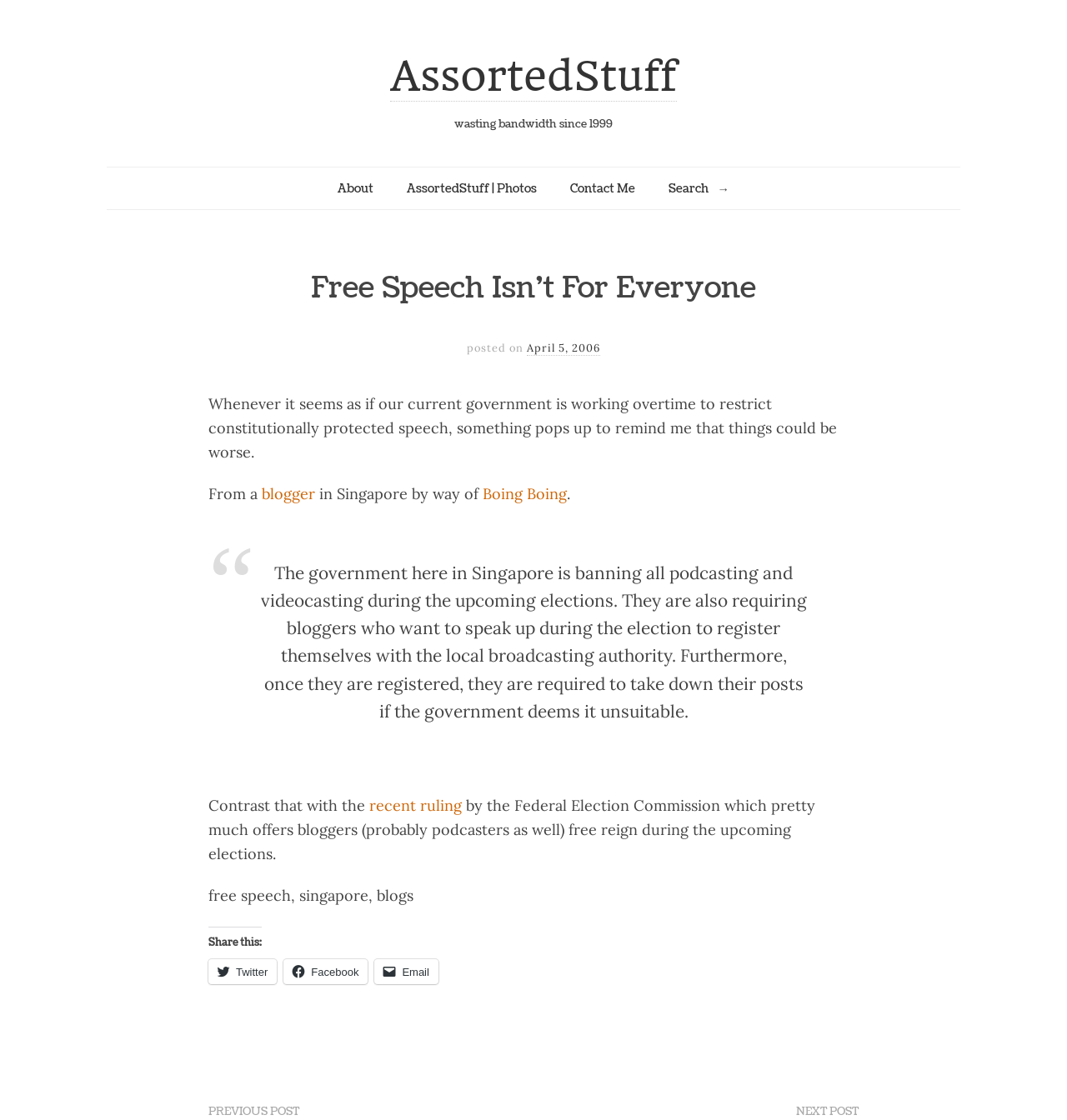What is the name of the blogger?
Provide an in-depth answer to the question, covering all aspects.

The webpage mentions a blogger, but it does not provide the blogger's name. The text only says 'From a blogger'.